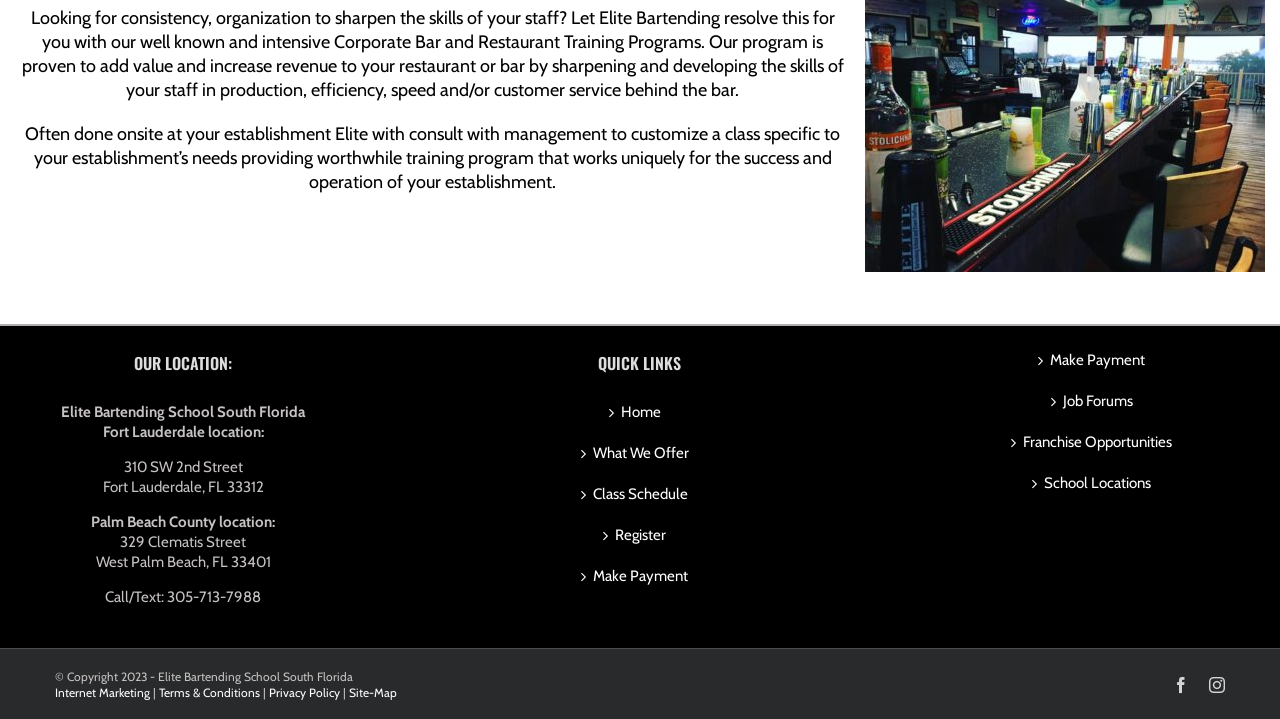Identify the bounding box for the described UI element. Provide the coordinates in (top-left x, top-left y, bottom-right x, bottom-right y) format with values ranging from 0 to 1: Terms & Conditions

[0.124, 0.952, 0.203, 0.973]